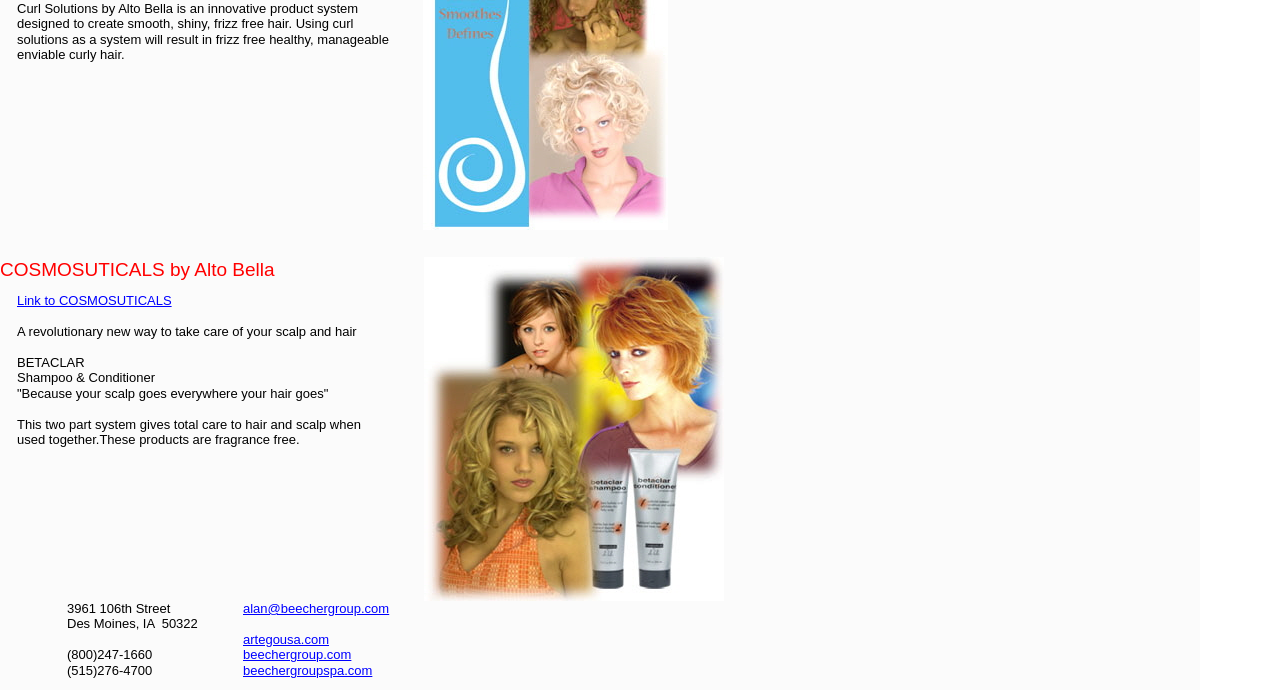Using the provided description: "Link to COSMOSUTICALS", find the bounding box coordinates of the corresponding UI element. The output should be four float numbers between 0 and 1, in the format [left, top, right, bottom].

[0.013, 0.425, 0.134, 0.446]